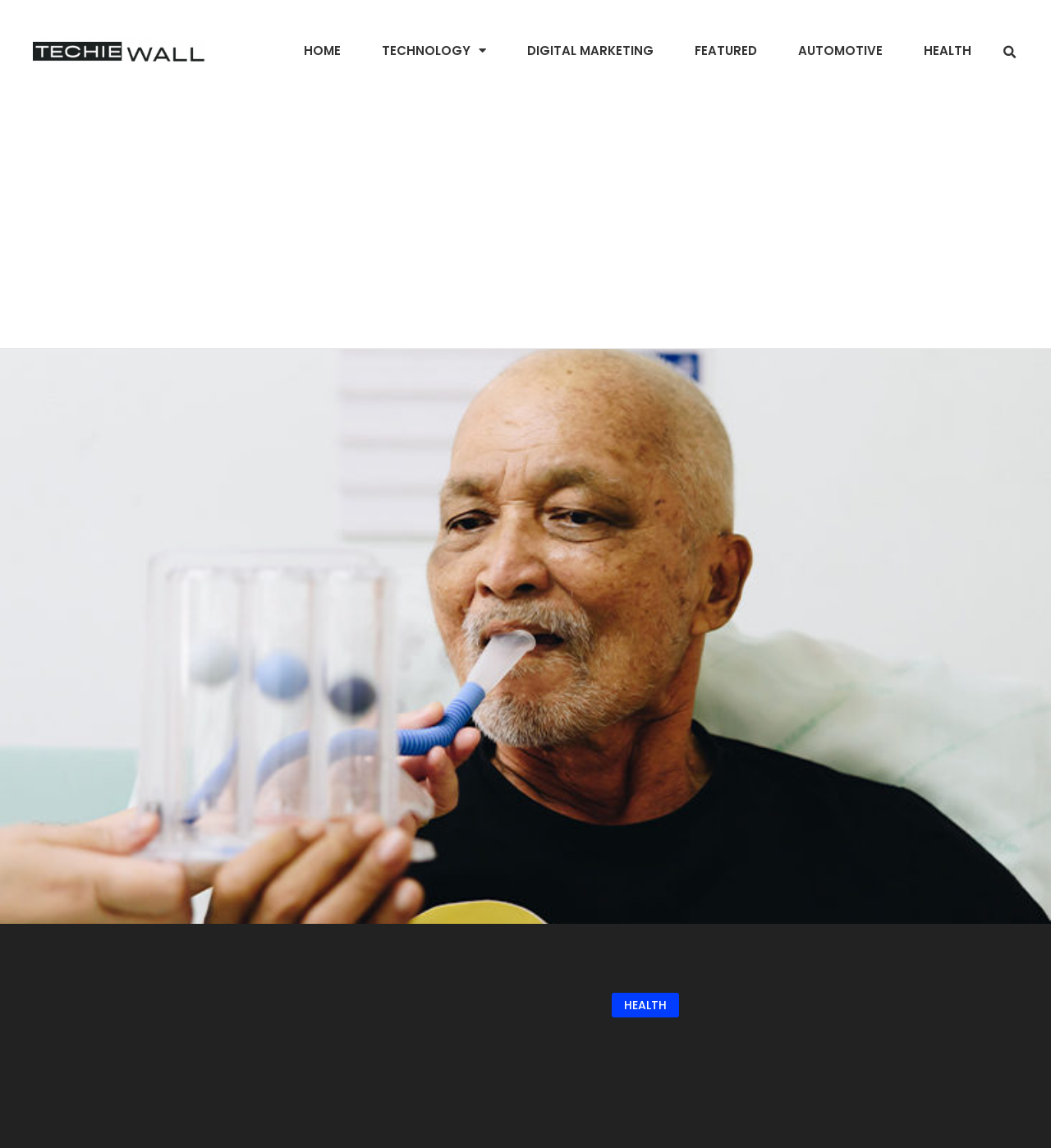Please identify the bounding box coordinates of the area that needs to be clicked to fulfill the following instruction: "search for something."

[0.952, 0.035, 0.969, 0.054]